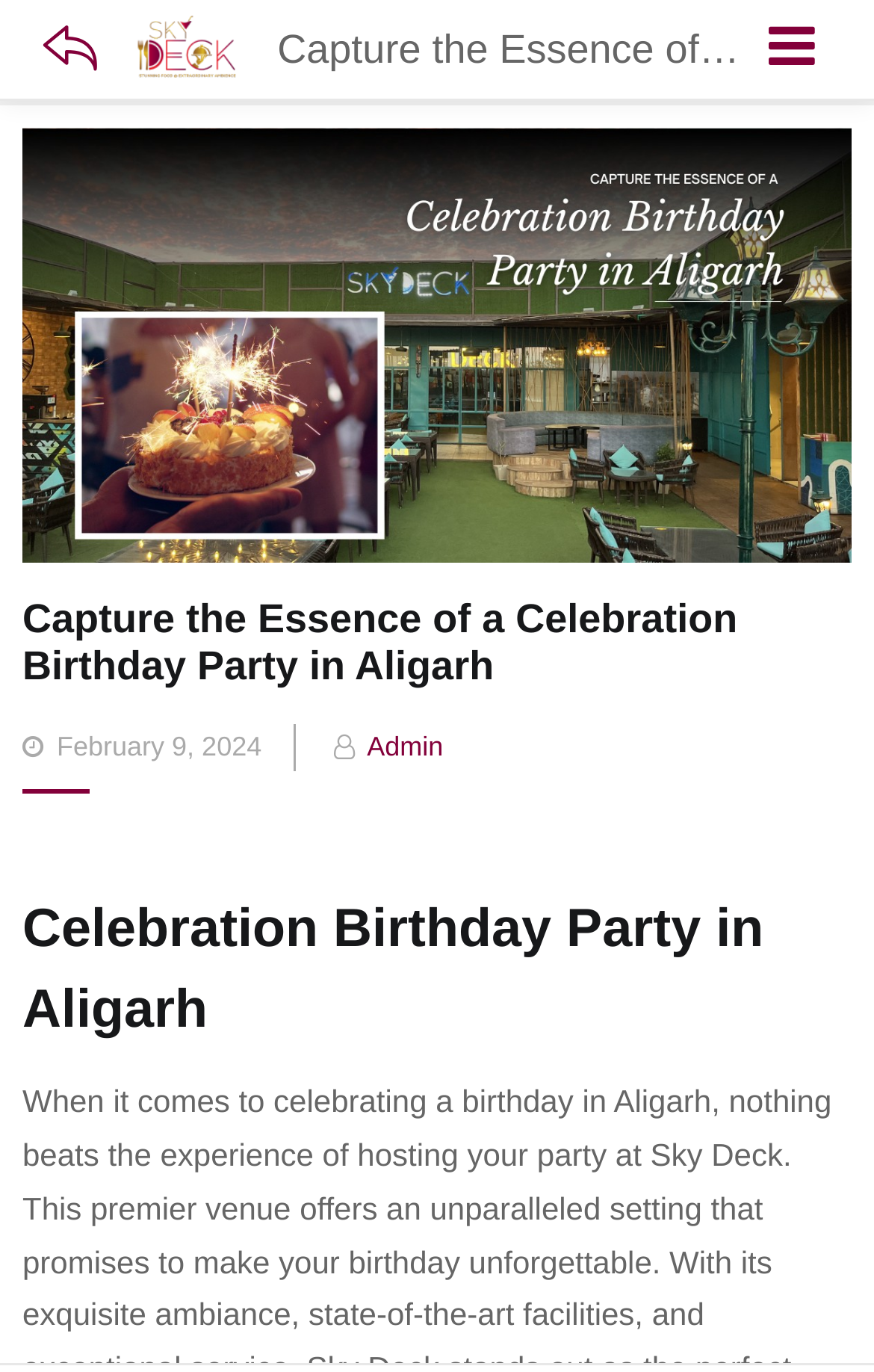Identify the coordinates of the bounding box for the element described below: "alt="Sky Deck Lounge"". Return the coordinates as four float numbers between 0 and 1: [left, top, right, bottom].

[0.137, 0.011, 0.292, 0.06]